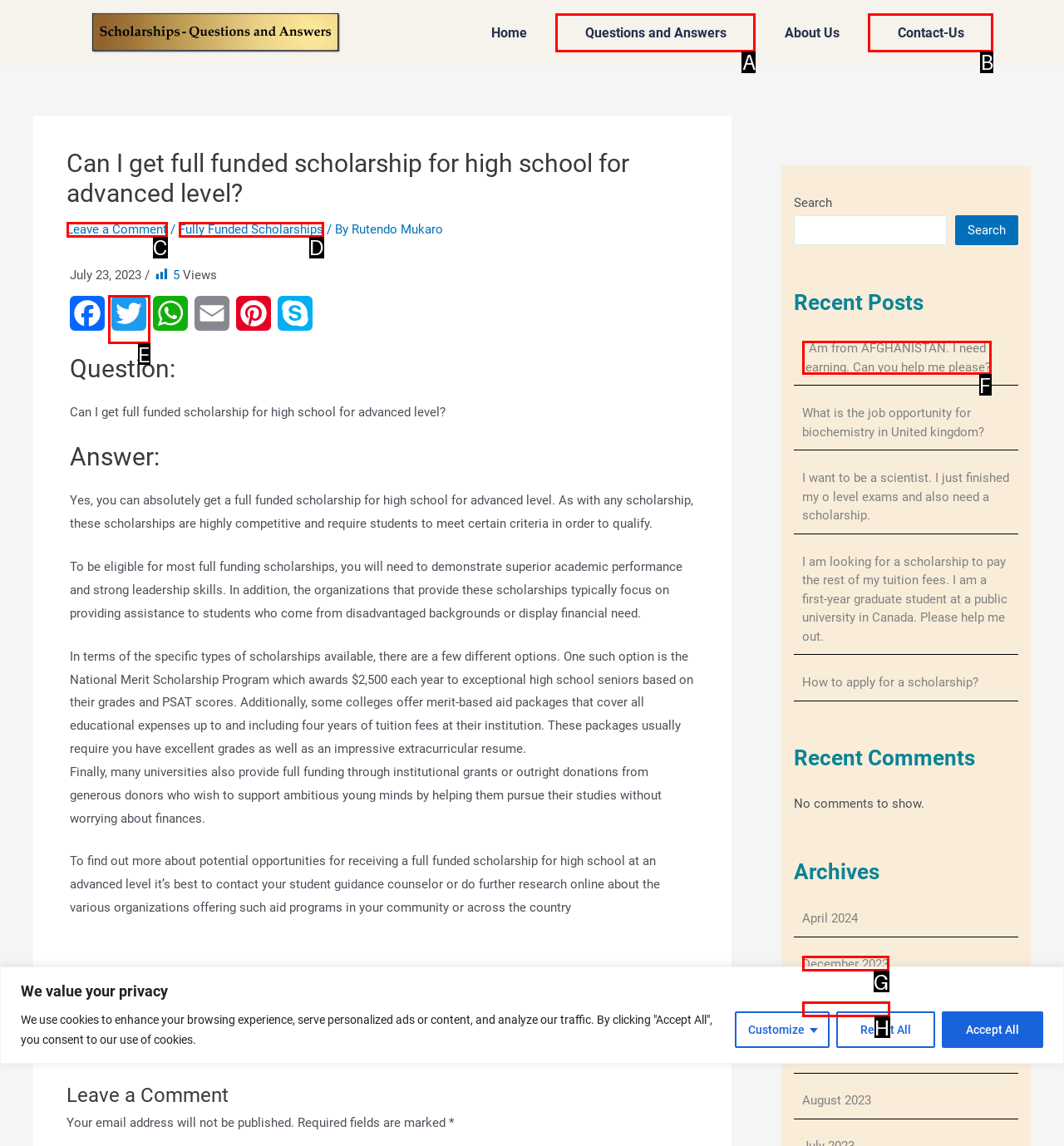Determine which option fits the following description: Leave a Comment
Answer with the corresponding option's letter directly.

C